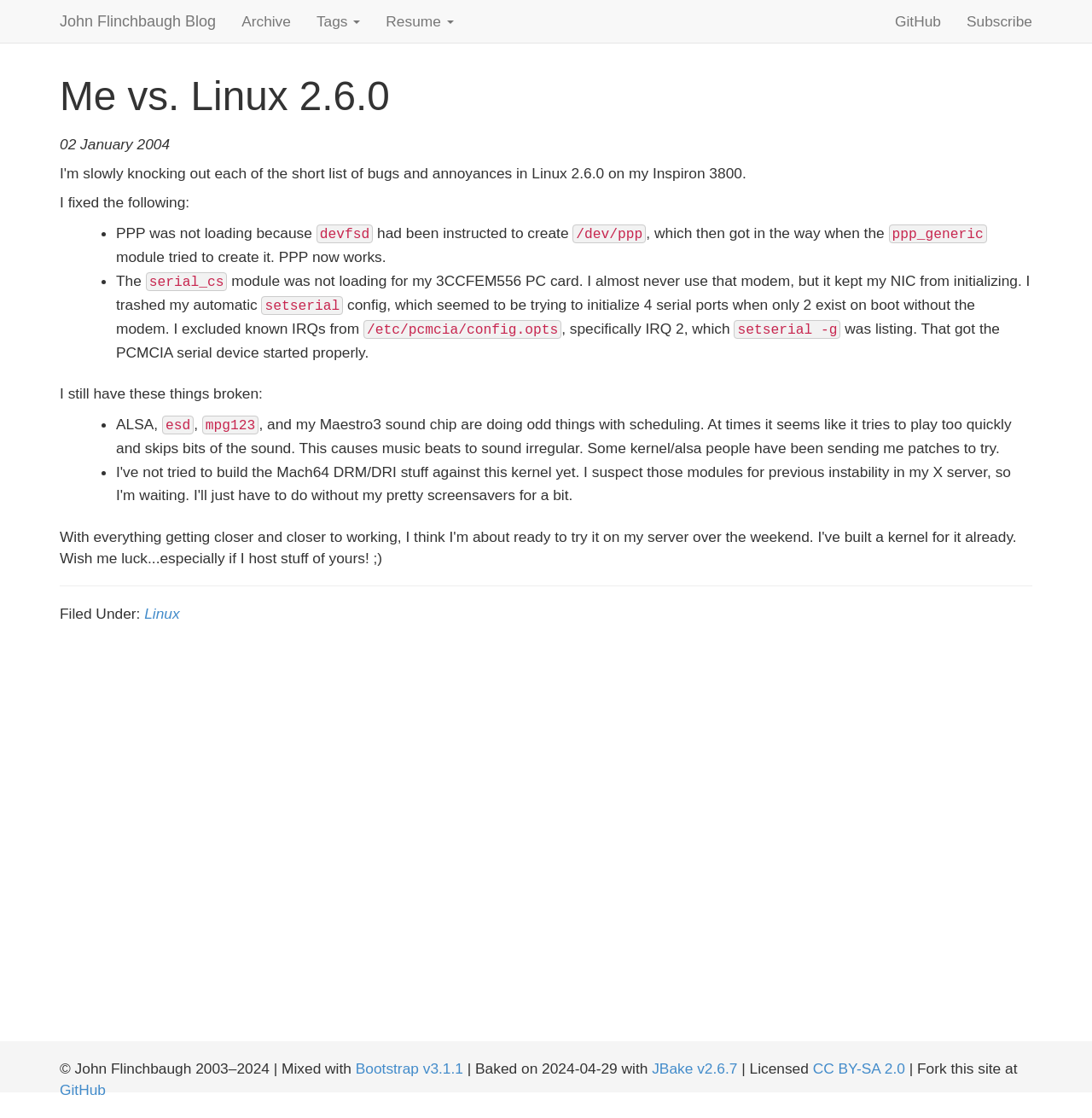What is the author's name?
Please answer using one word or phrase, based on the screenshot.

John Flinchbaugh